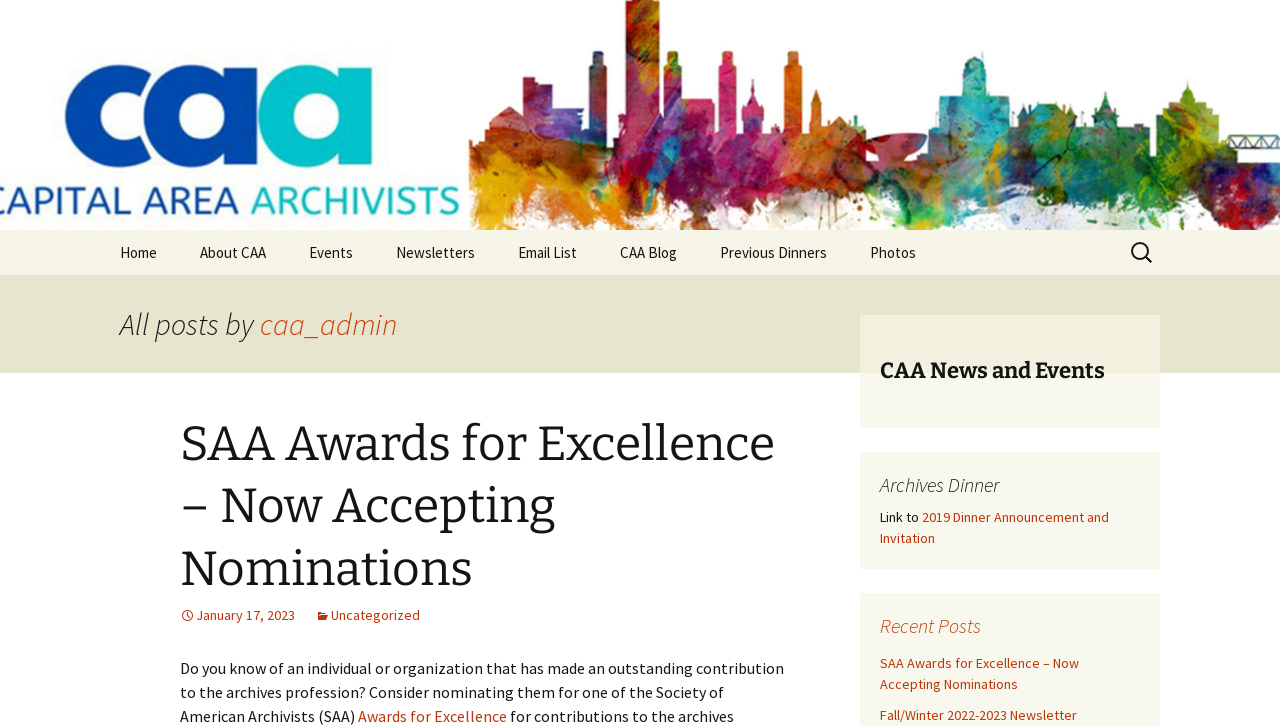Provide an in-depth description of the elements and layout of the webpage.

The webpage is about the Capital Area Archivists of New York (CAA). At the top, there is a heading with the organization's name, followed by a link to skip to the content. Below that, there is a navigation menu with links to various sections, including Home, About CAA, Officers, Membership, Minutes, Bylaws, Code of Conduct, and Events.

To the right of the navigation menu, there is a section with links to past newsletters, dated from 2005 to 2010. Below that, there are links to the Email List, CAA Blog, Previous Dinners, and Photos.

On the left side of the page, there is a search bar with a label "Search for:". Below that, there is a header section with a heading "All posts by caa_admin", followed by a link to the author's profile. Underneath, there are several article headings, including "SAA Awards for Excellence – Now Accepting Nominations" and "Fall/Winter 2022-2023 Newsletter", each with a link to the full article.

Further down the page, there are three columns of content. The left column has a heading "CAA News and Events", followed by a link to the 2019 Dinner Announcement and Invitation. The middle column has a heading "Archives Dinner", and the right column has a heading "Recent Posts", with links to recent articles.

Overall, the webpage appears to be a portal for the Capital Area Archivists of New York, providing access to various resources, news, and events related to the organization.